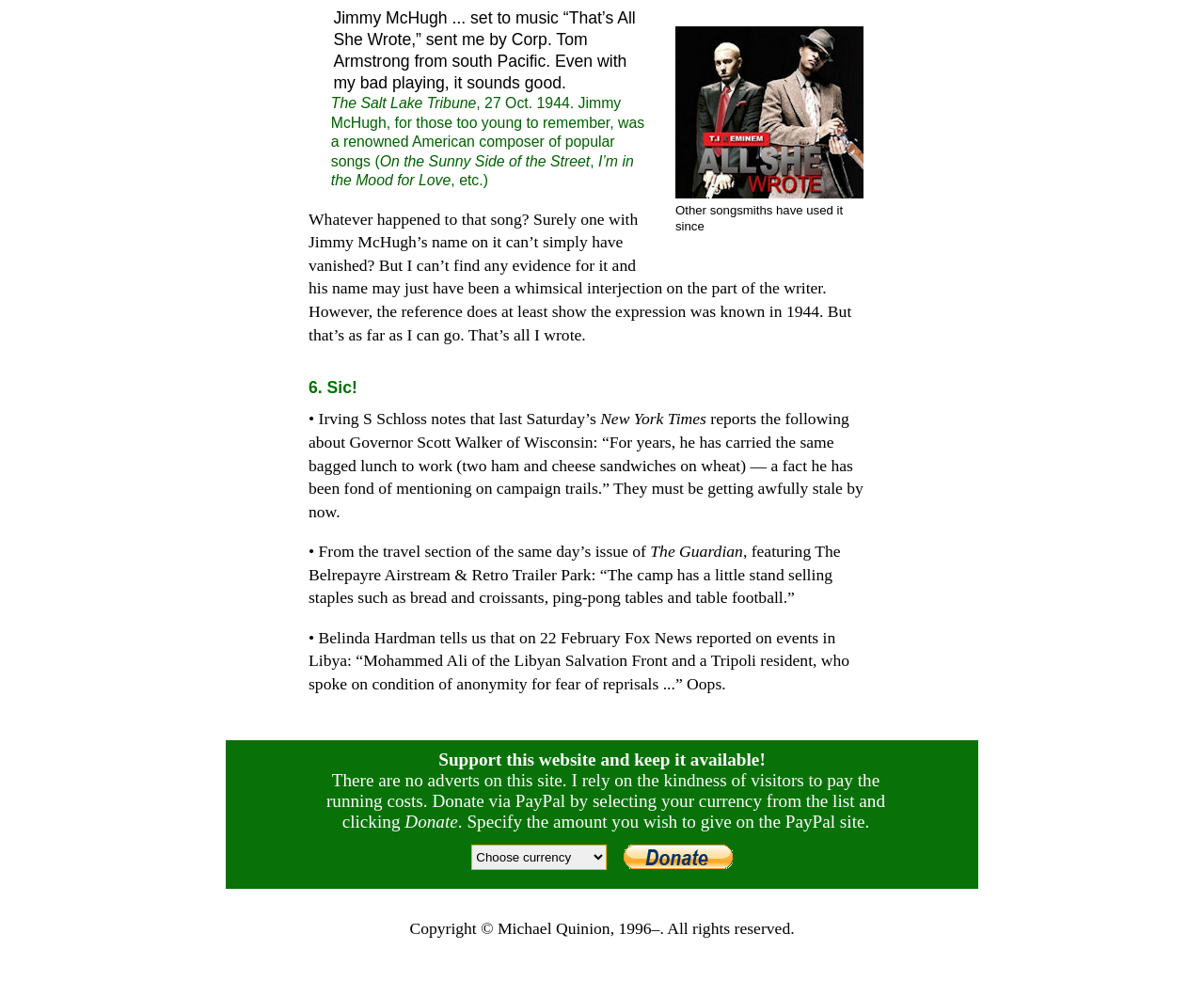Respond to the question with just a single word or phrase: 
What is the name of the song set to music by Jimmy McHugh?

That's All She Wrote